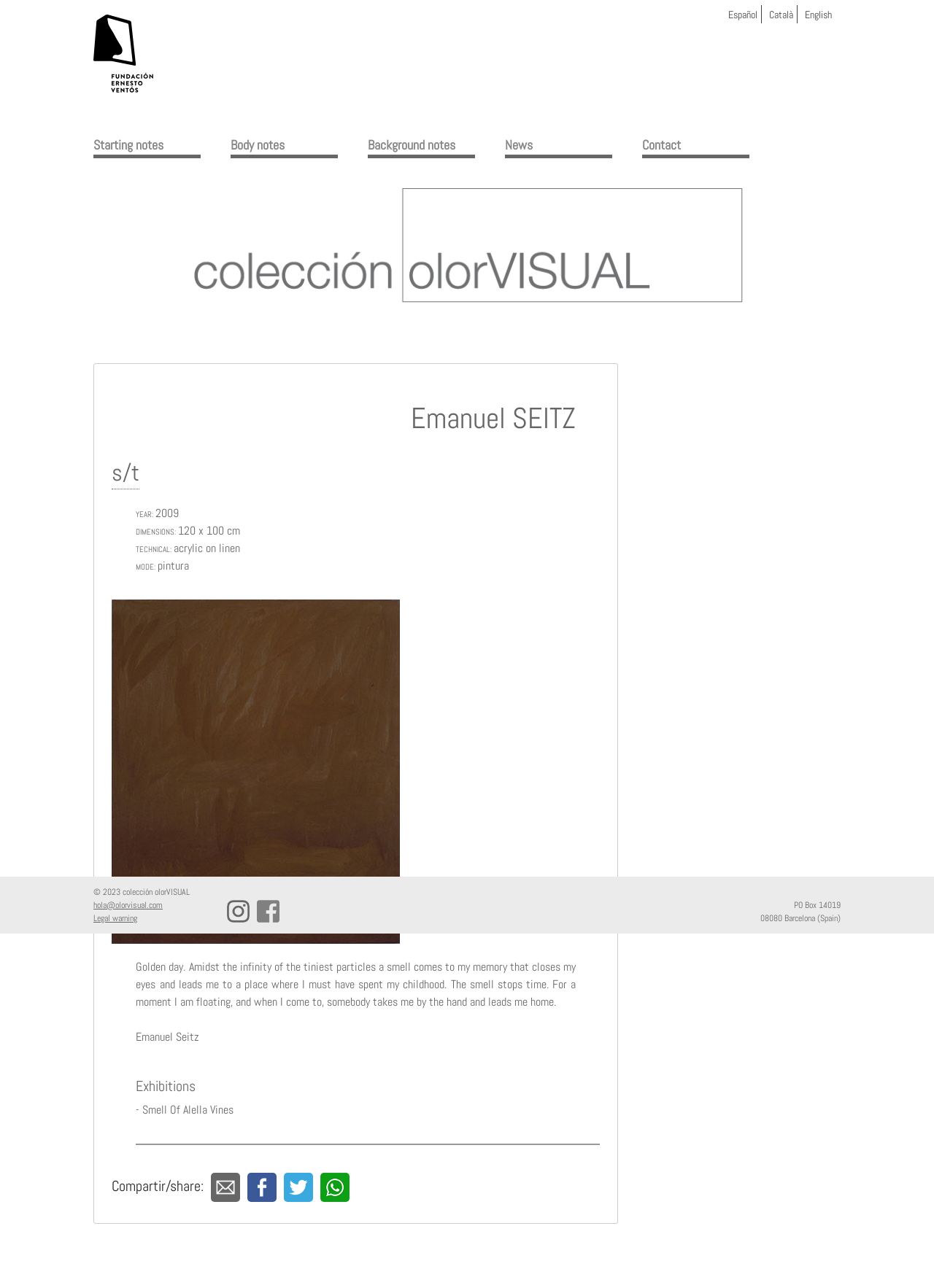Identify the bounding box coordinates for the element you need to click to achieve the following task: "View Emanuel SEITZ's artwork". Provide the bounding box coordinates as four float numbers between 0 and 1, in the form [left, top, right, bottom].

[0.093, 0.31, 0.616, 0.34]